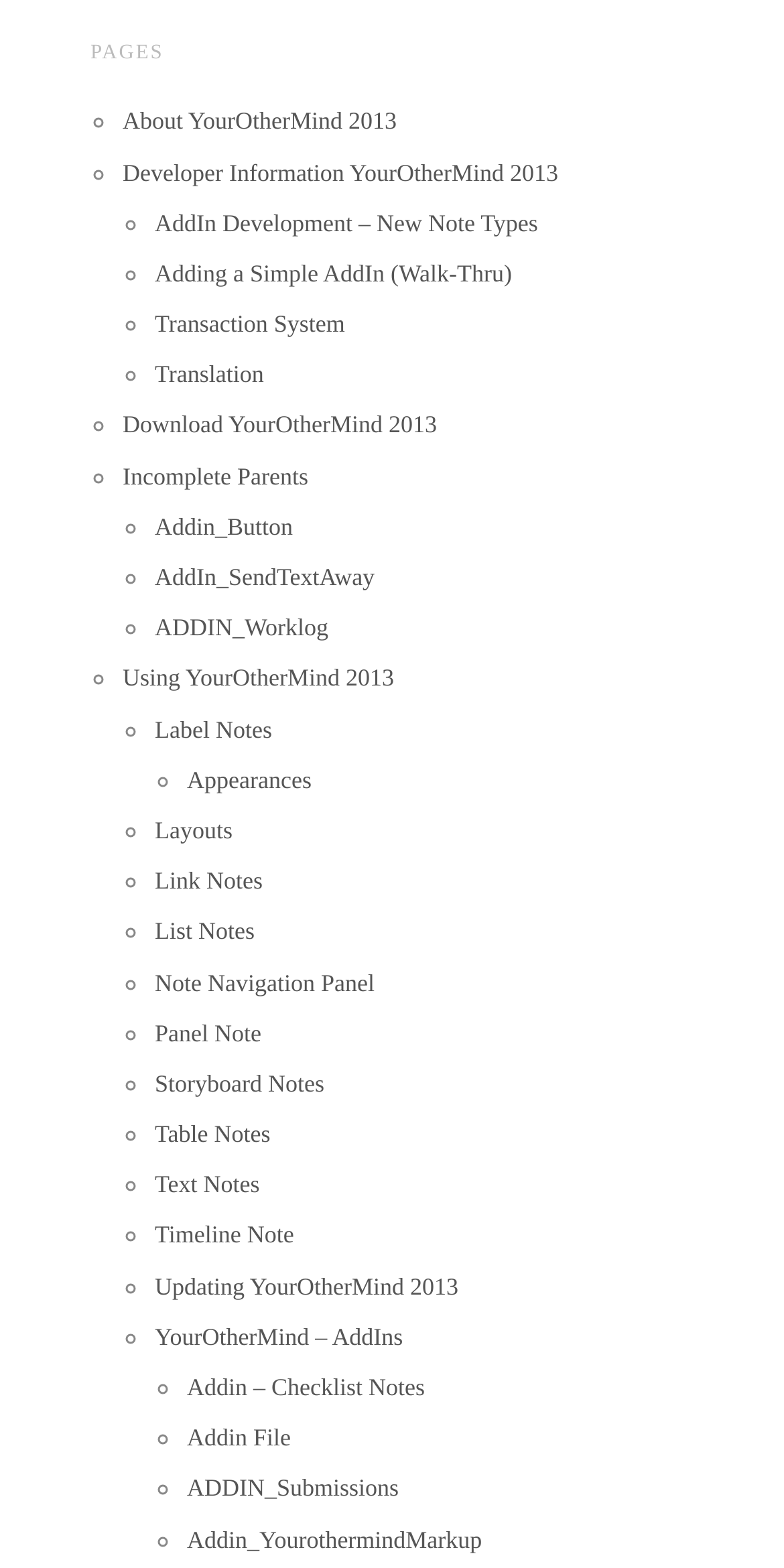Find the bounding box coordinates for the area that must be clicked to perform this action: "View information about YourOtherMind 2013".

[0.156, 0.068, 0.506, 0.086]